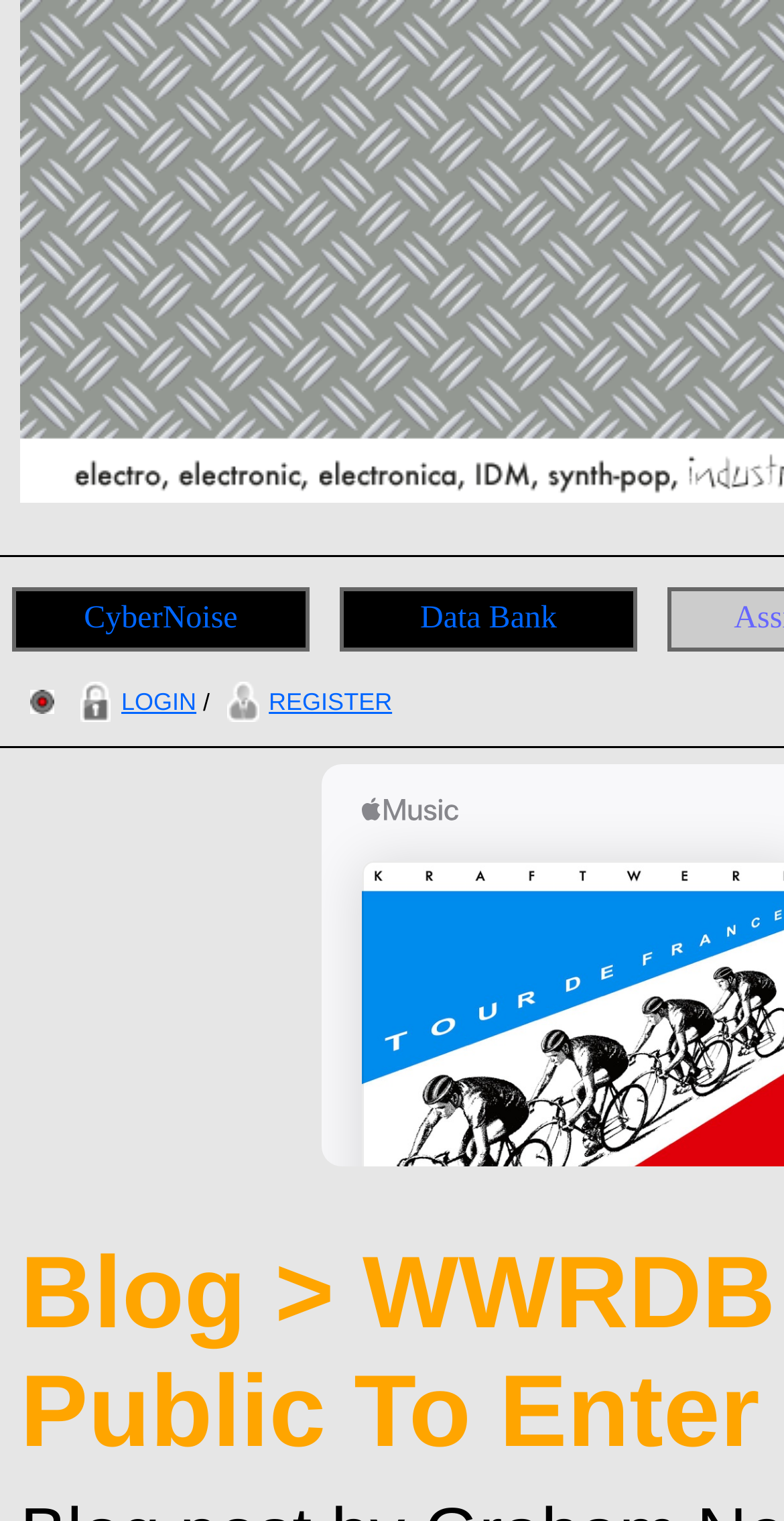Given the element description January 25, 2024January 25, 2024, predict the bounding box coordinates for the UI element in the webpage screenshot. The format should be (top-left x, top-left y, bottom-right x, bottom-right y), and the values should be between 0 and 1.

None